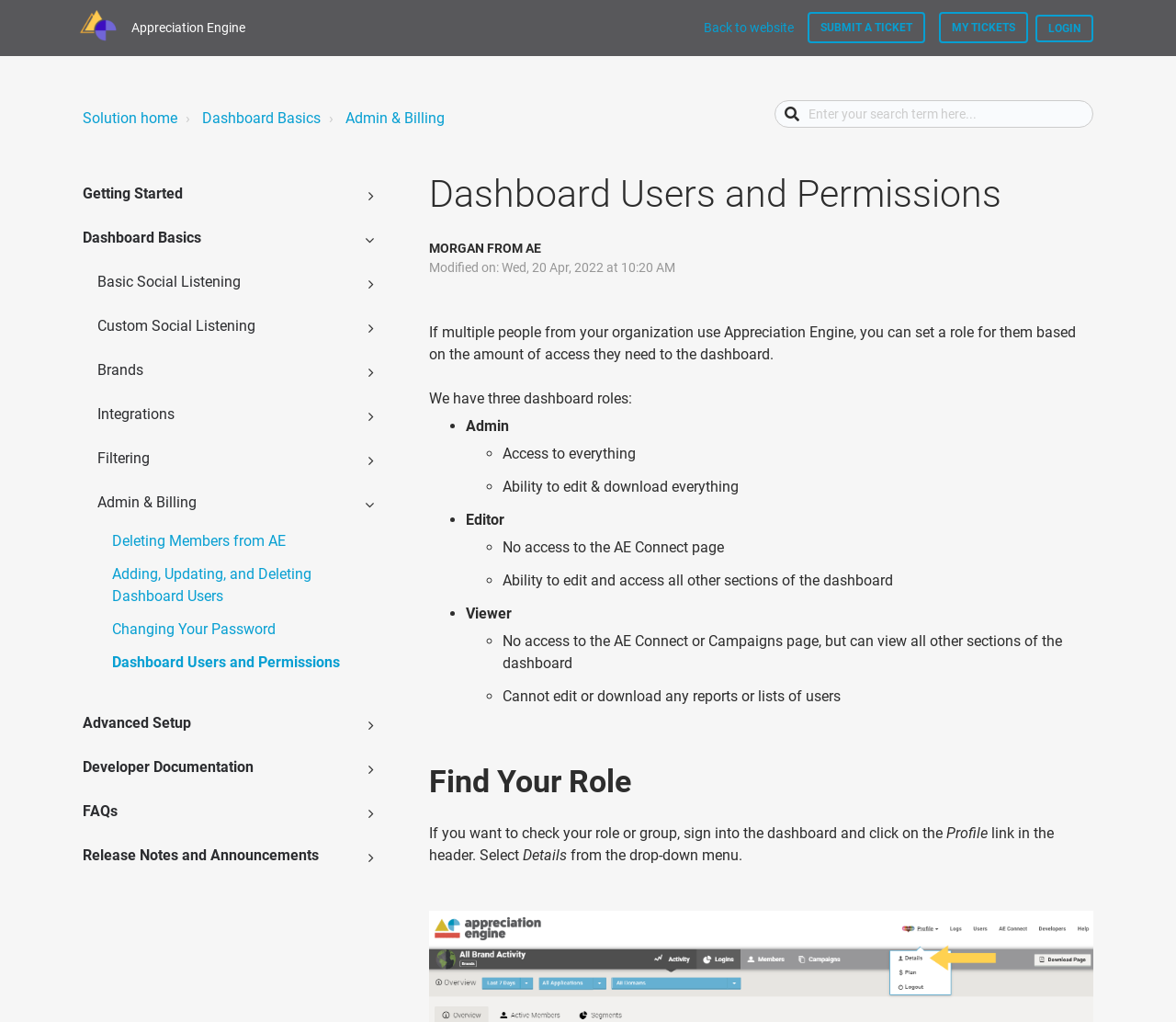Elaborate on the different components and information displayed on the webpage.

The webpage is titled "Dashboard Users and Permissions : Appreciation Engine" and has a logo at the top left corner. Below the logo, there is a navigation menu with links to "Back to website", "SUBMIT A TICKET", "MY TICKETS", and "LOGIN" from left to right. 

On the left side of the page, there is a list of menu items, including "Solution home", "Dashboard Basics", "Admin & Billing", and others. 

The main content of the page is divided into two sections. The top section has a heading "Dashboard Users and Permissions" and a subheading "Getting Started". Below the subheading, there are several links to related topics, such as "Basic Social Listening", "Custom Social Listening", and "Admin & Billing". 

The bottom section of the main content has a heading "Dashboard Users and Permissions" again, and a paragraph of text explaining the purpose of setting roles for users based on their access needs to the dashboard. There are three dashboard roles: Admin, Editor, and Viewer, each with its own set of permissions and access levels. The roles and their corresponding permissions are listed in bullet points. 

At the bottom of the page, there is a section titled "Find Your Role" with instructions on how to check one's role or group by signing into the dashboard and clicking on the "Profile" link.